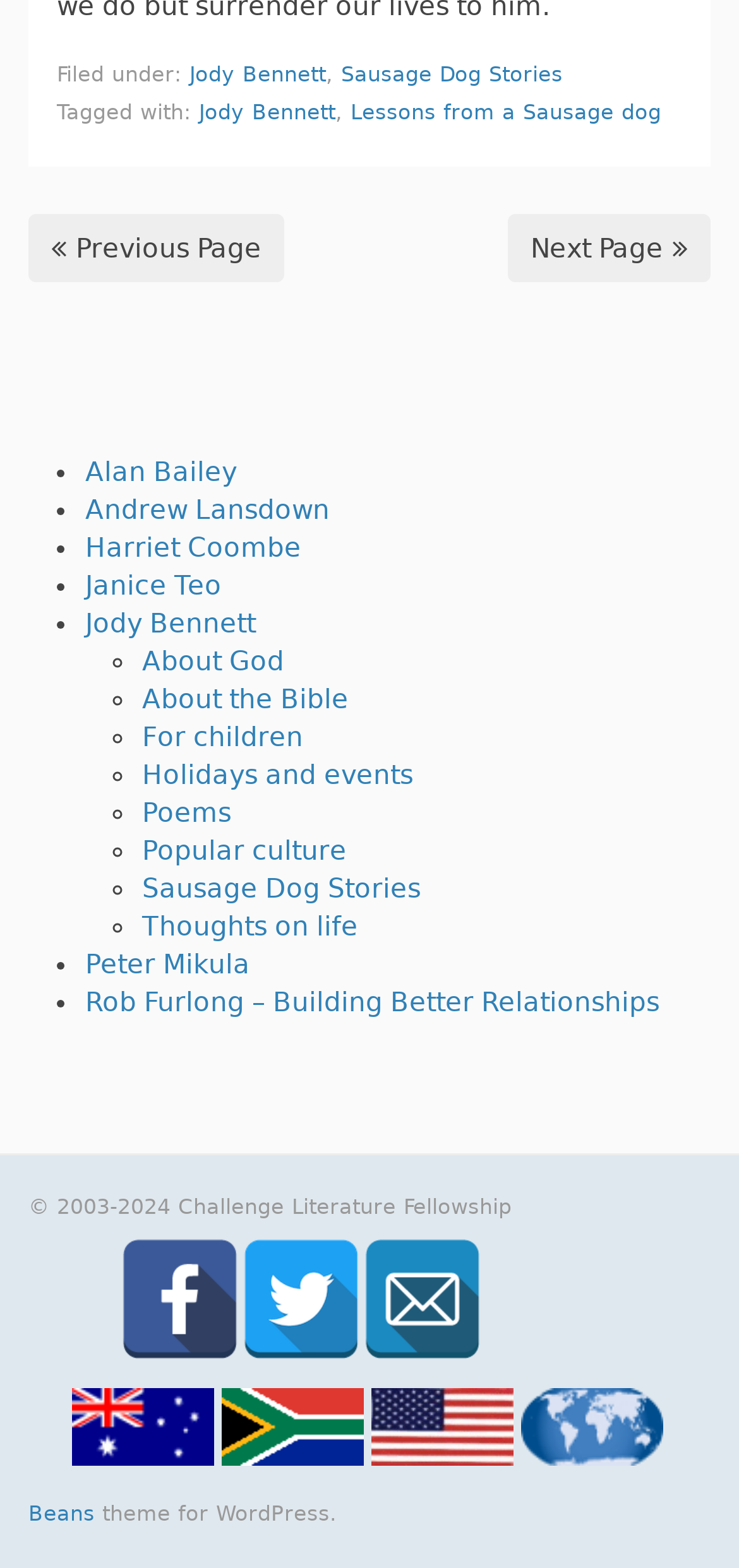Please give a succinct answer to the question in one word or phrase:
What is the author of 'Sausage Dog Stories'?

Jody Bennett